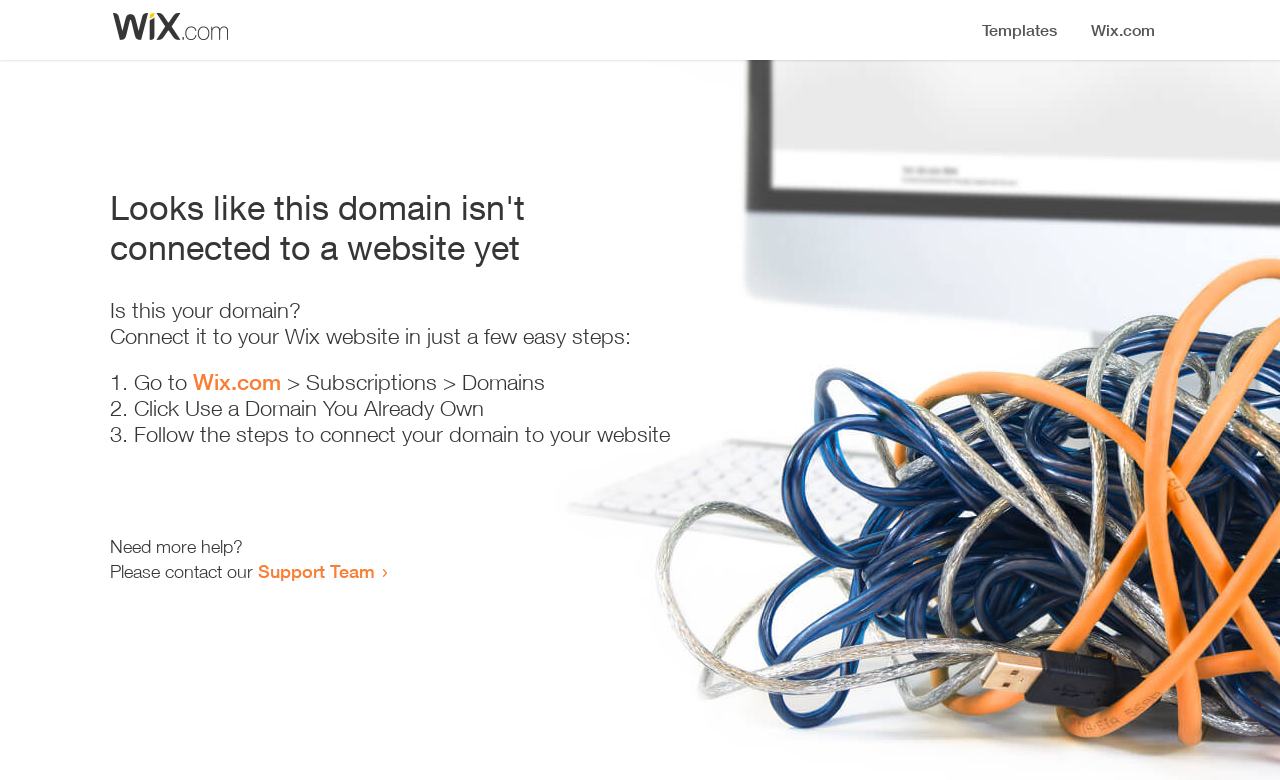Review the image closely and give a comprehensive answer to the question: How many steps are required to connect the domain to a website?

The webpage provides a list of steps to connect the domain to a website, and there are three list markers ('1.', '2.', '3.') indicating that three steps are required.